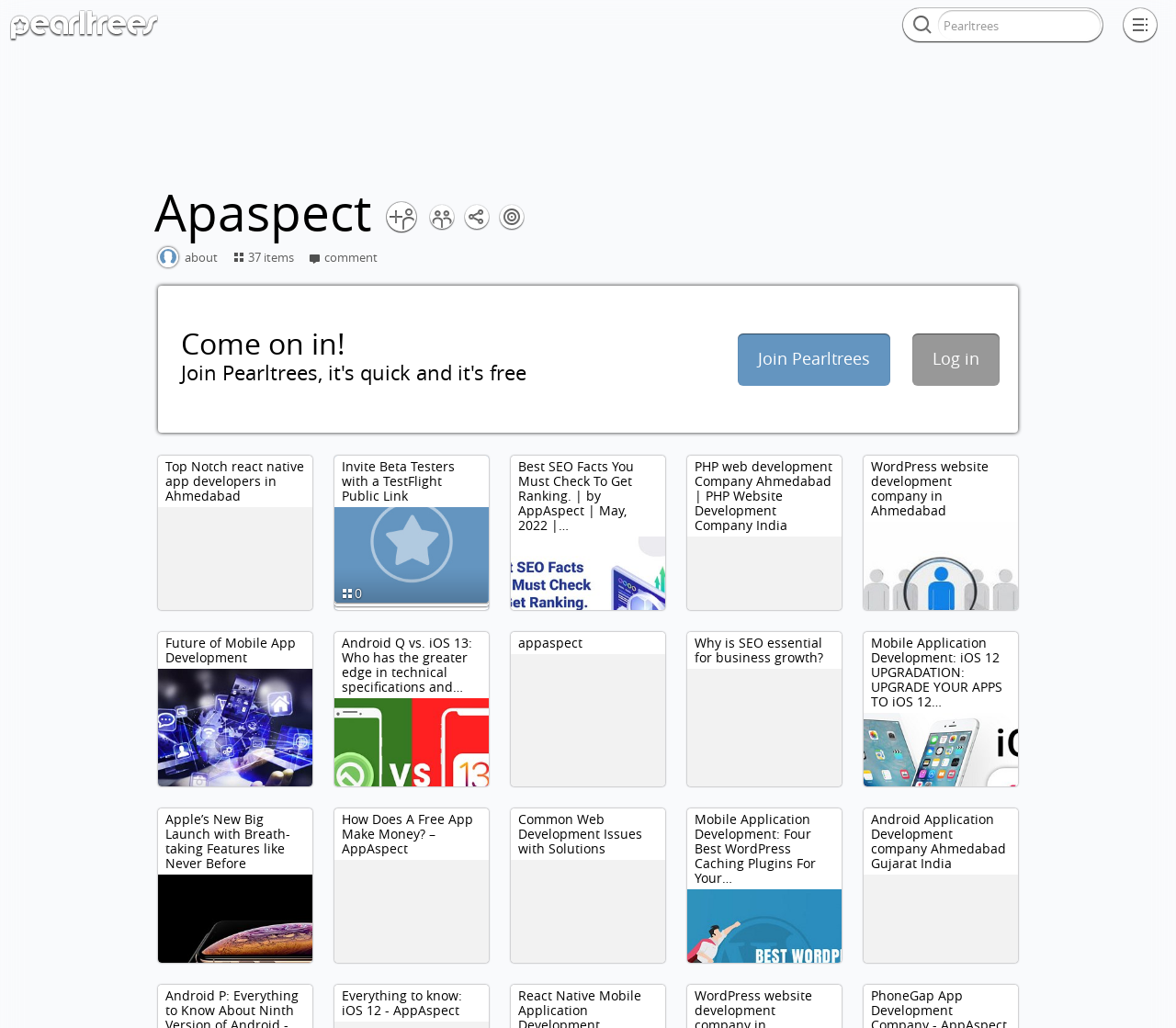What is the topic of the text 'Why is SEO essential for business growth?'?
Based on the visual information, provide a detailed and comprehensive answer.

The text 'Why is SEO essential for business growth?' is a title or a heading, and it suggests that the topic is related to the importance of Search Engine Optimization (SEO) for the growth of a business.